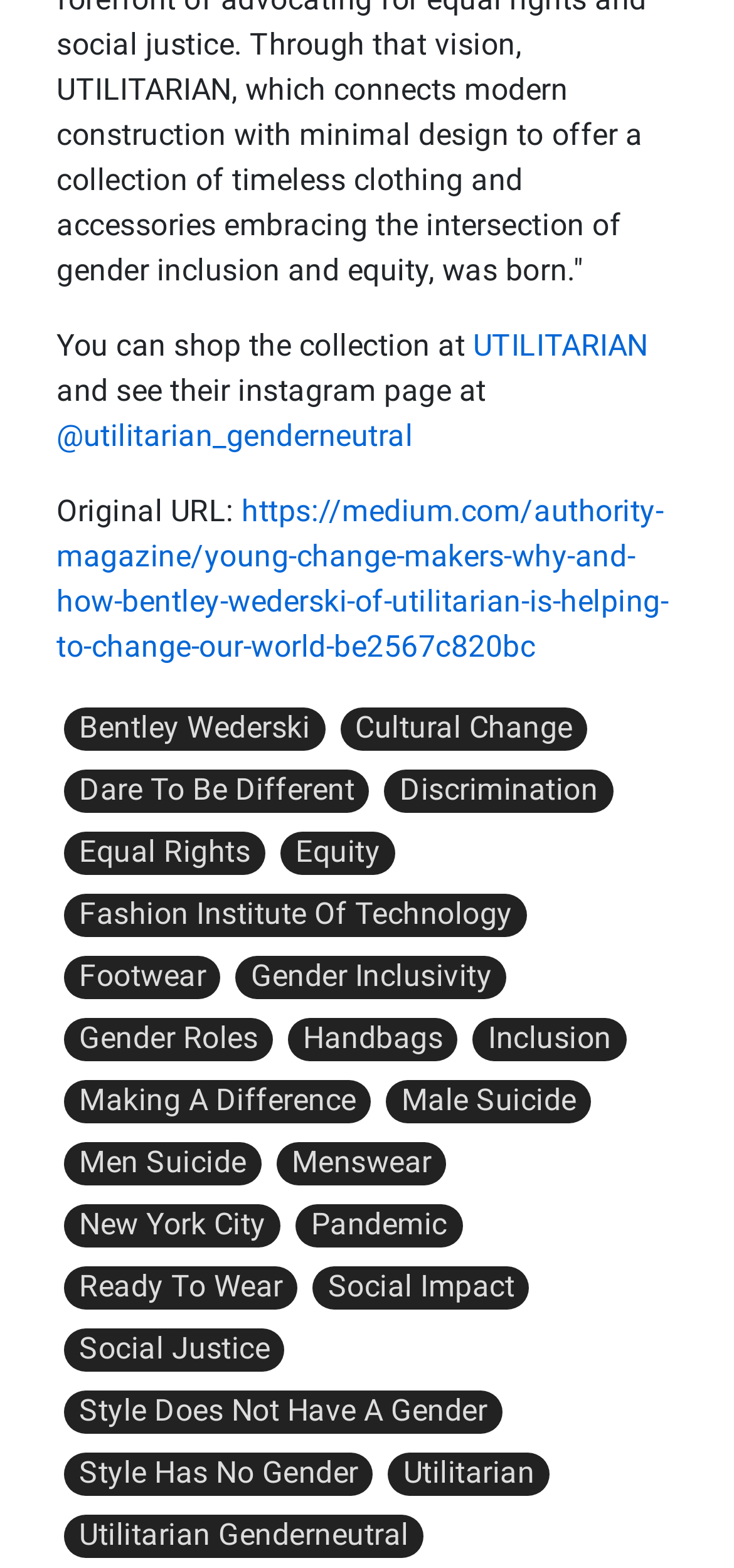What is the name of the collection?
Based on the image, answer the question with as much detail as possible.

The answer can be found by looking at the text 'You can shop the collection at' followed by a link 'UTILITARIAN', which suggests that UTILITARIAN is the name of the collection.